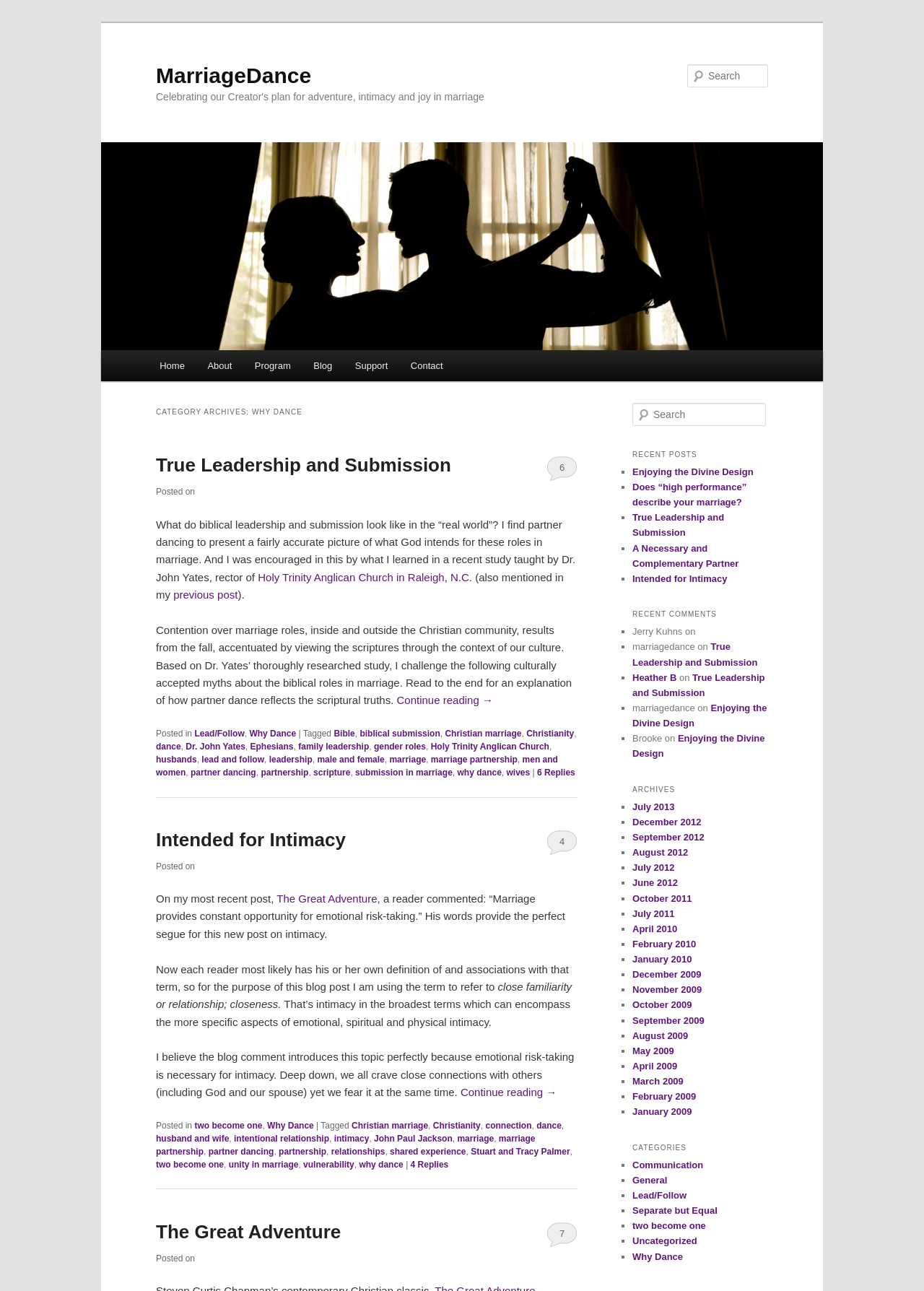Describe in detail what you see on the webpage.

The webpage is about MarriageDance, a website focused on celebrating God's plan for adventure, intimacy, and joy in marriage. At the top, there is a heading "MarriageDance" and a link with the same text. Below it, there is a heading that describes the website's purpose. 

To the top-right, there is a search bar with a "Search" label and a textbox to input search queries. 

On the left side, there is a main menu with links to "Home", "About", "Program", "Blog", "Support", and "Contact". 

The main content area is divided into two sections. The first section has a heading "CATEGORY ARCHIVES: WHY DANCE" and an article with a heading "True Leadership and Submission". The article discusses what biblical leadership and submission look like in marriage, using partner dancing as an example. There are several links to other related articles and tags within the text. 

Below the article, there is a footer section with links to categories and tags, including "Lead/Follow", "Why Dance", "Bible", "Christian marriage", and others. 

The second section has another article with a heading "Intended for Intimacy". This article appears to be a blog post, but the content is not fully described in the accessibility tree. 

There is an image on the page, but its content is not described.